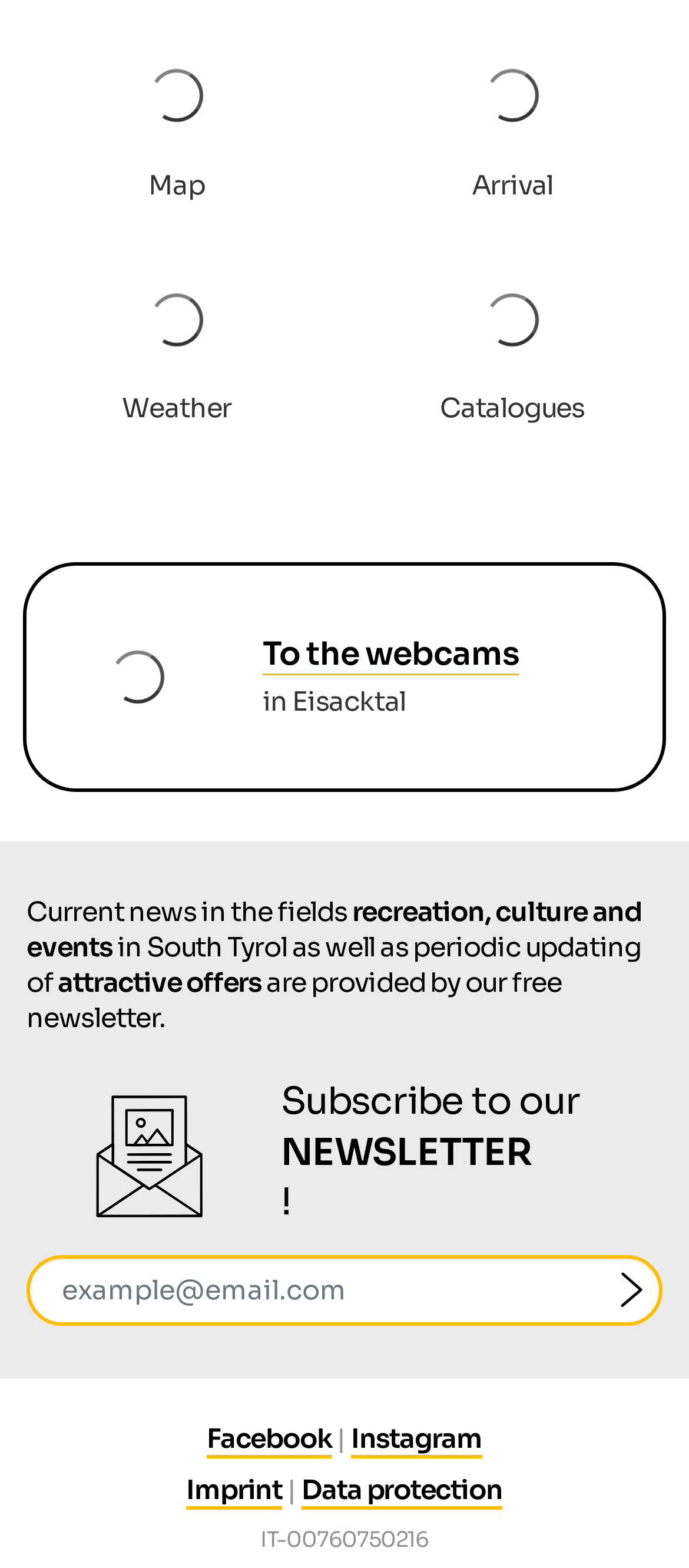Find the bounding box coordinates for the element that must be clicked to complete the instruction: "Visit Facebook page". The coordinates should be four float numbers between 0 and 1, indicated as [left, top, right, bottom].

[0.3, 0.907, 0.482, 0.929]